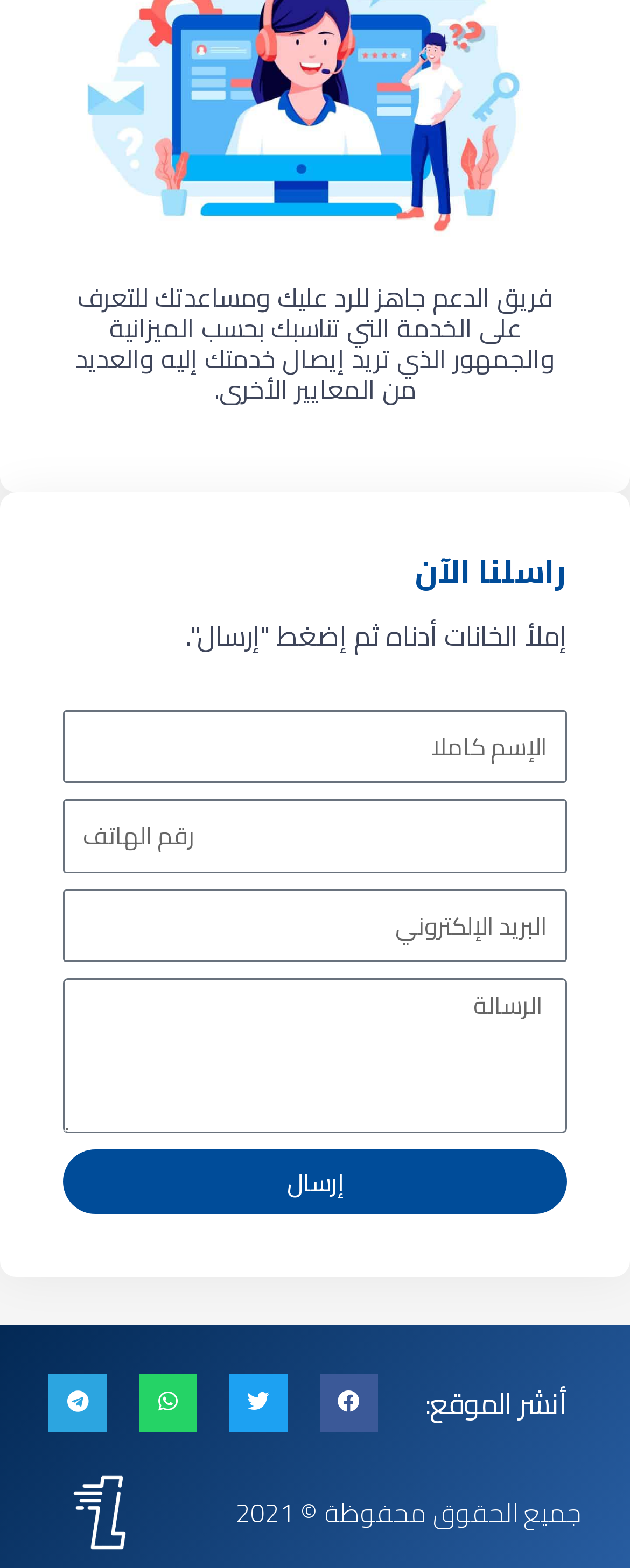Utilize the details in the image to give a detailed response to the question: What social media platforms can the website be shared on?

The webpage has a section with icons and labels for sharing the website on various social media platforms, including Facebook, Twitter, WhatsApp, and Telegram.